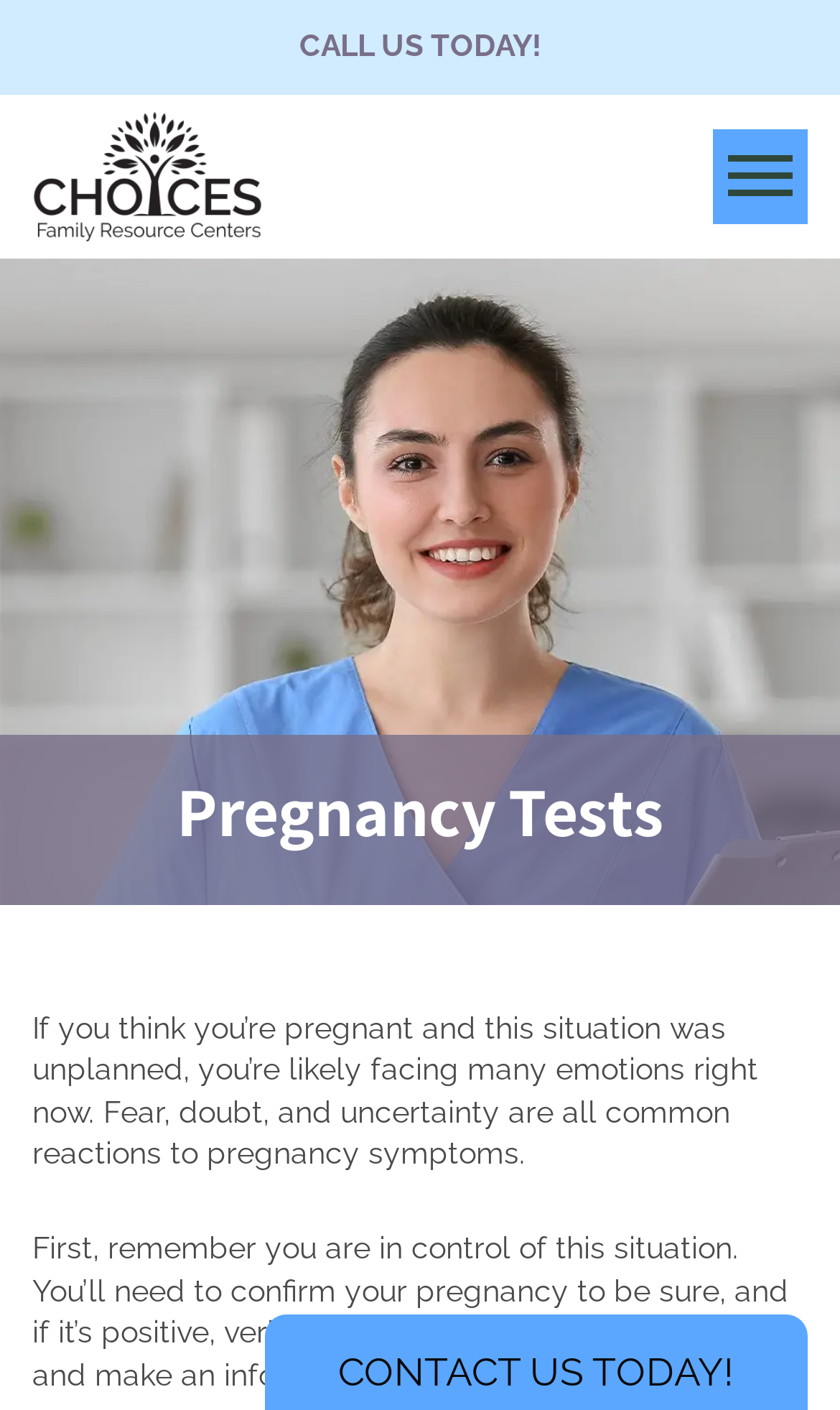What action is encouraged by the 'CALL US TODAY!' link?
Answer the question with detailed information derived from the image.

The 'CALL US TODAY!' link is a prominent call-to-action element on the webpage, encouraging visitors to call the resource center. This is likely a way for individuals to get in touch with the resource center to learn more about their services or to schedule an appointment.